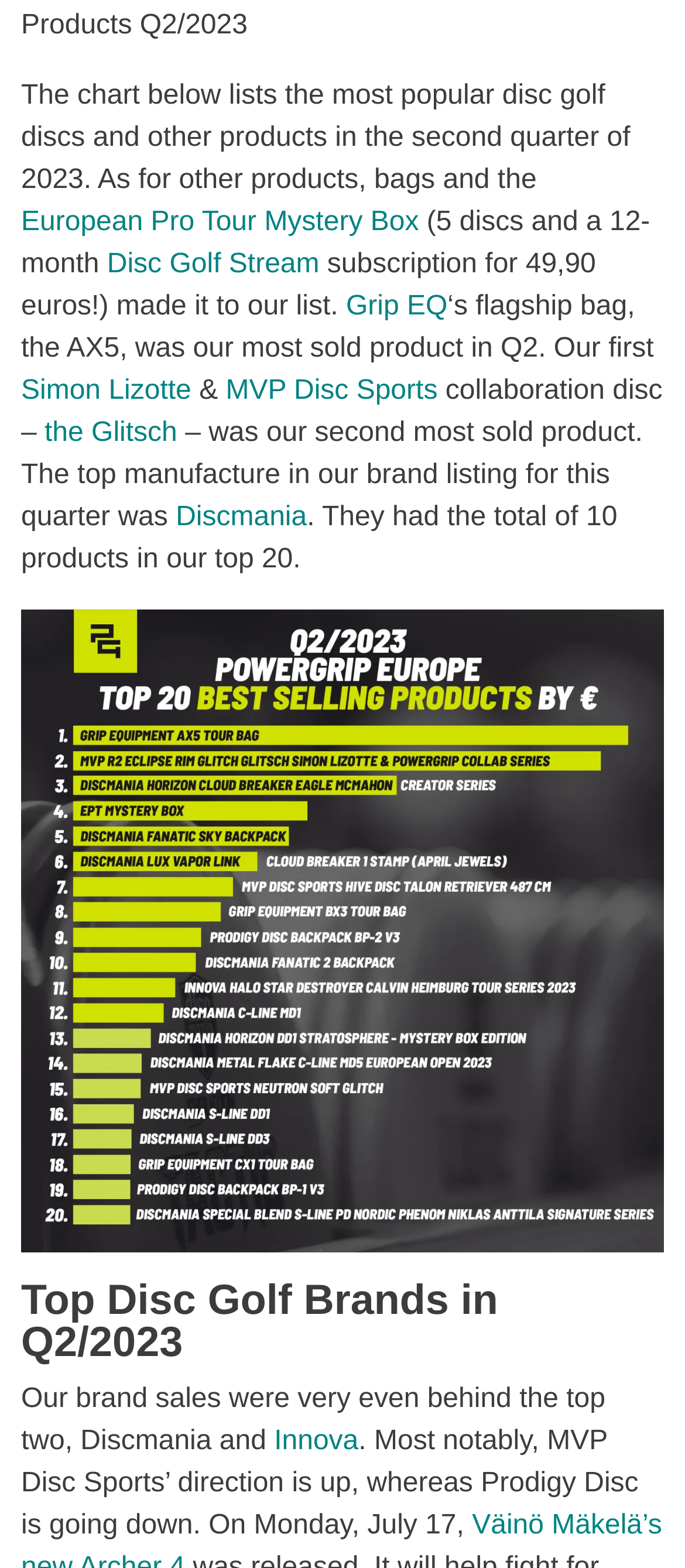Identify the bounding box coordinates necessary to click and complete the given instruction: "Check out the products from Discmania".

[0.257, 0.321, 0.448, 0.34]